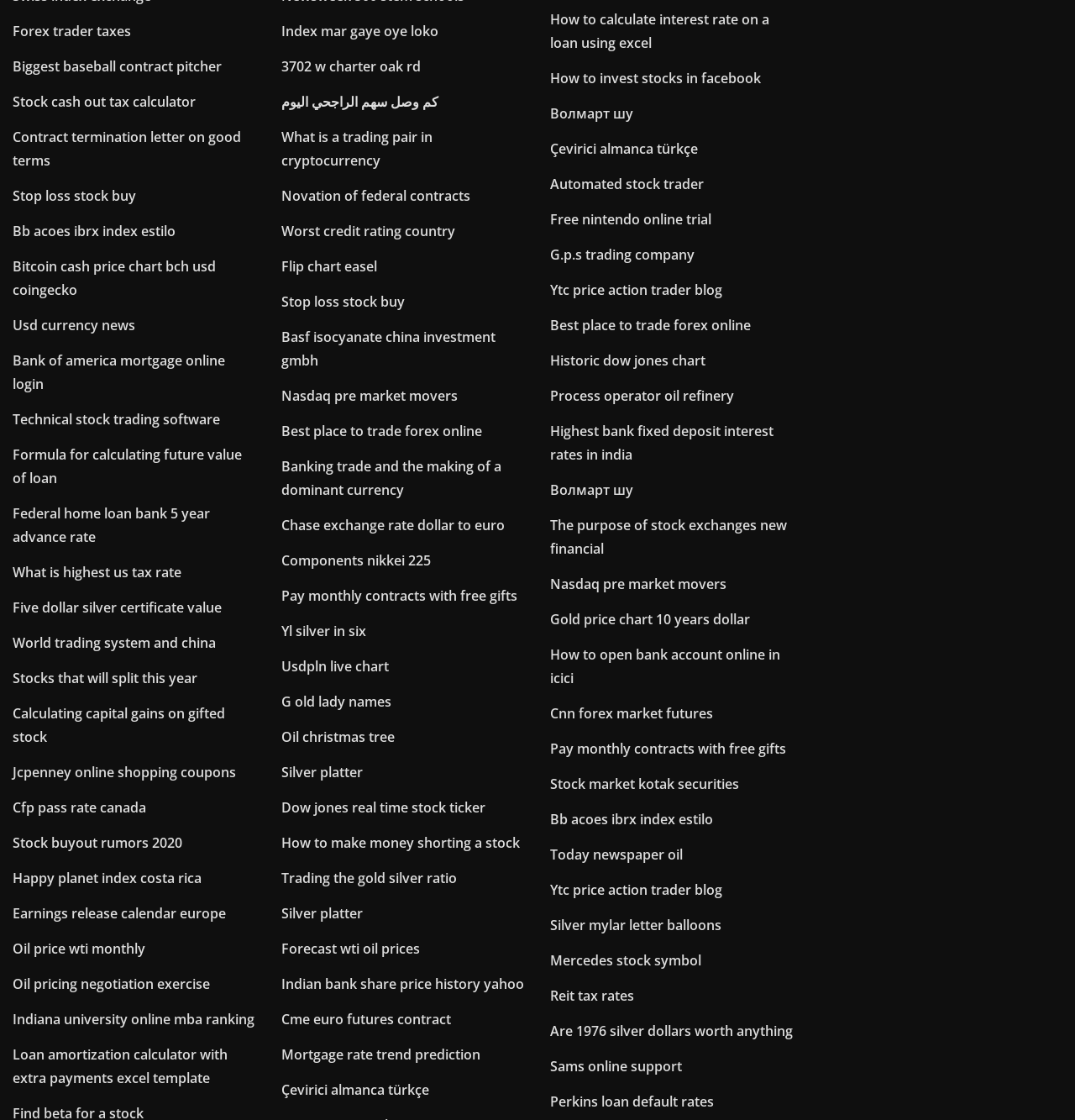Identify the coordinates of the bounding box for the element described below: "Silver platter". Return the coordinates as four float numbers between 0 and 1: [left, top, right, bottom].

[0.262, 0.682, 0.338, 0.698]